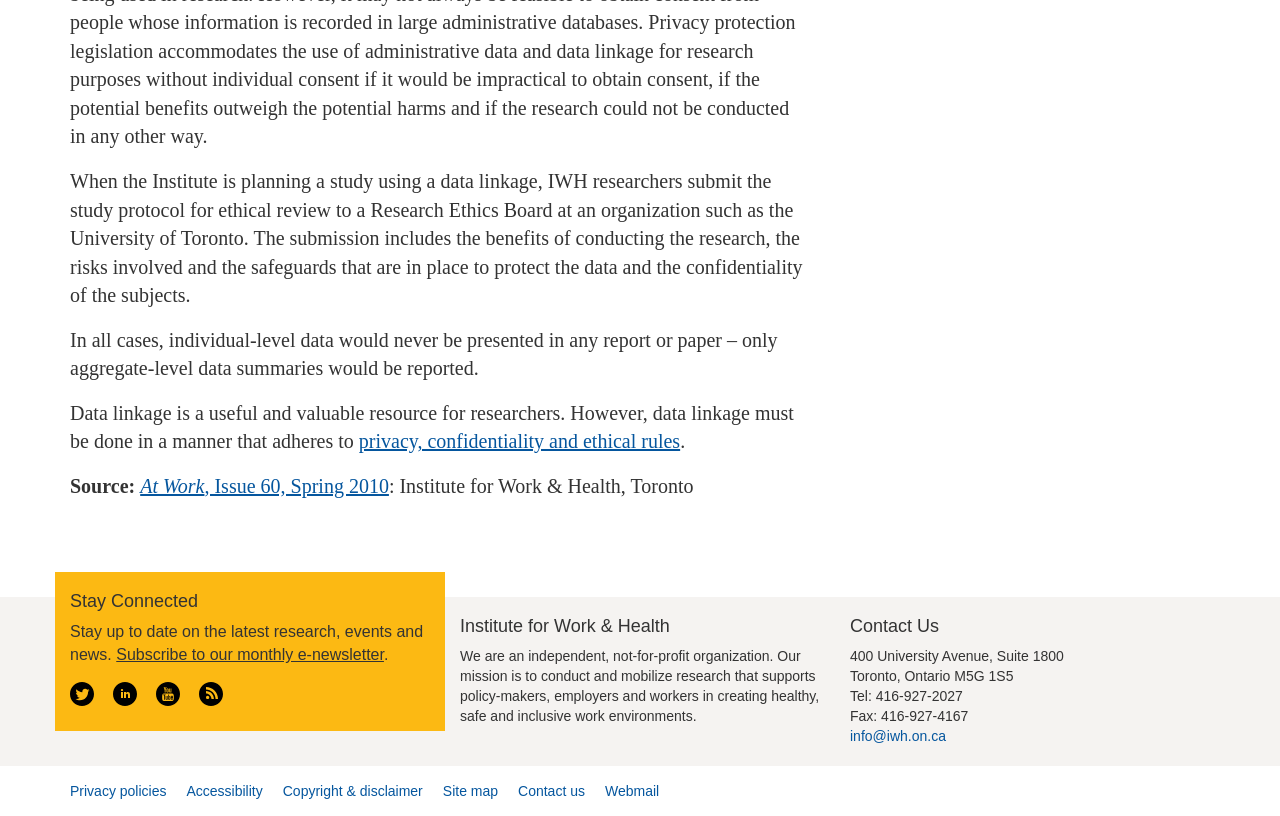Based on the element description: "info@iwh.on.ca", identify the UI element and provide its bounding box coordinates. Use four float numbers between 0 and 1, [left, top, right, bottom].

[0.664, 0.893, 0.739, 0.912]